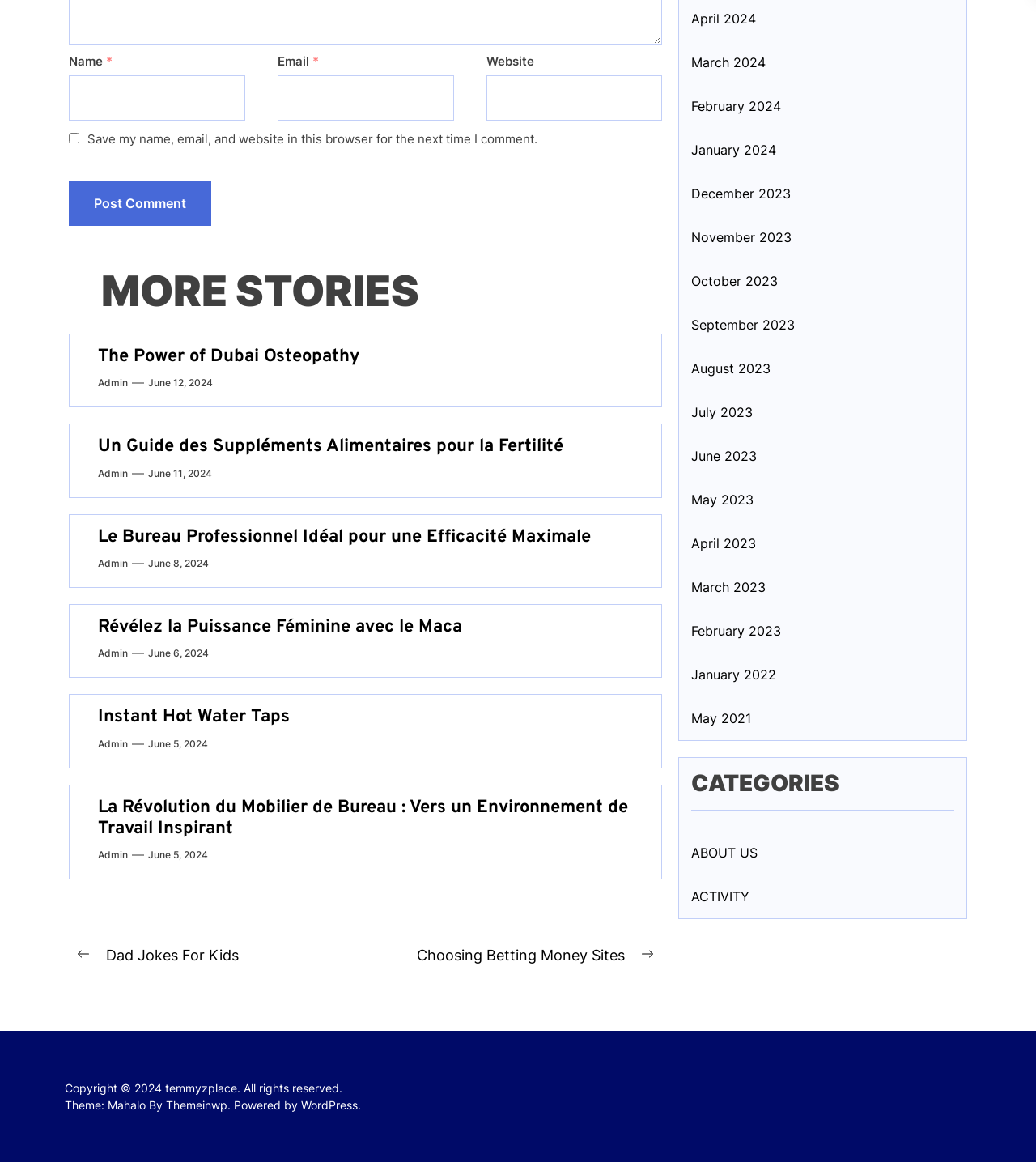Find the bounding box coordinates of the clickable region needed to perform the following instruction: "Select June 2024". The coordinates should be provided as four float numbers between 0 and 1, i.e., [left, top, right, bottom].

[0.667, 0.008, 0.73, 0.025]